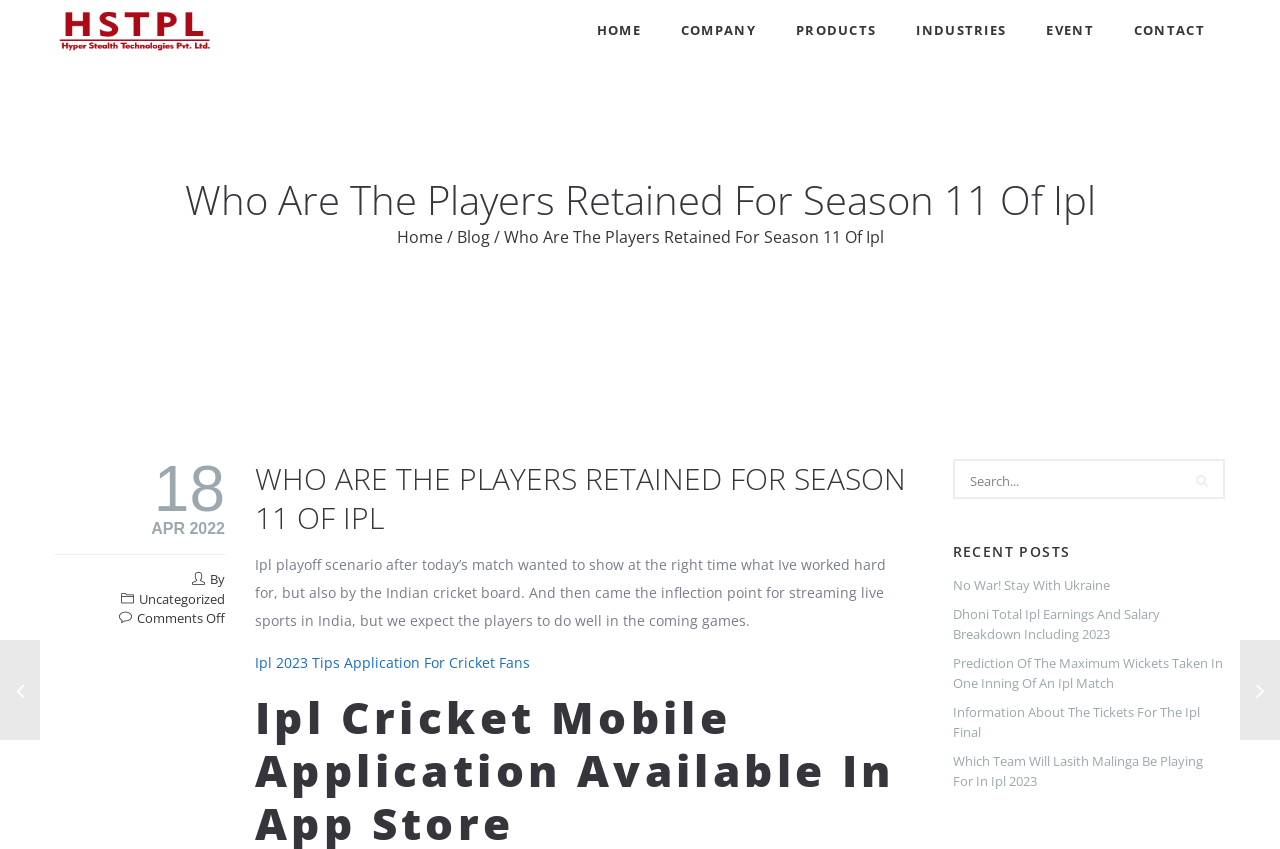Please reply with a single word or brief phrase to the question: 
What is the company name in the top-left corner?

Hyper Stealth Technologies Pvt. Ltd.